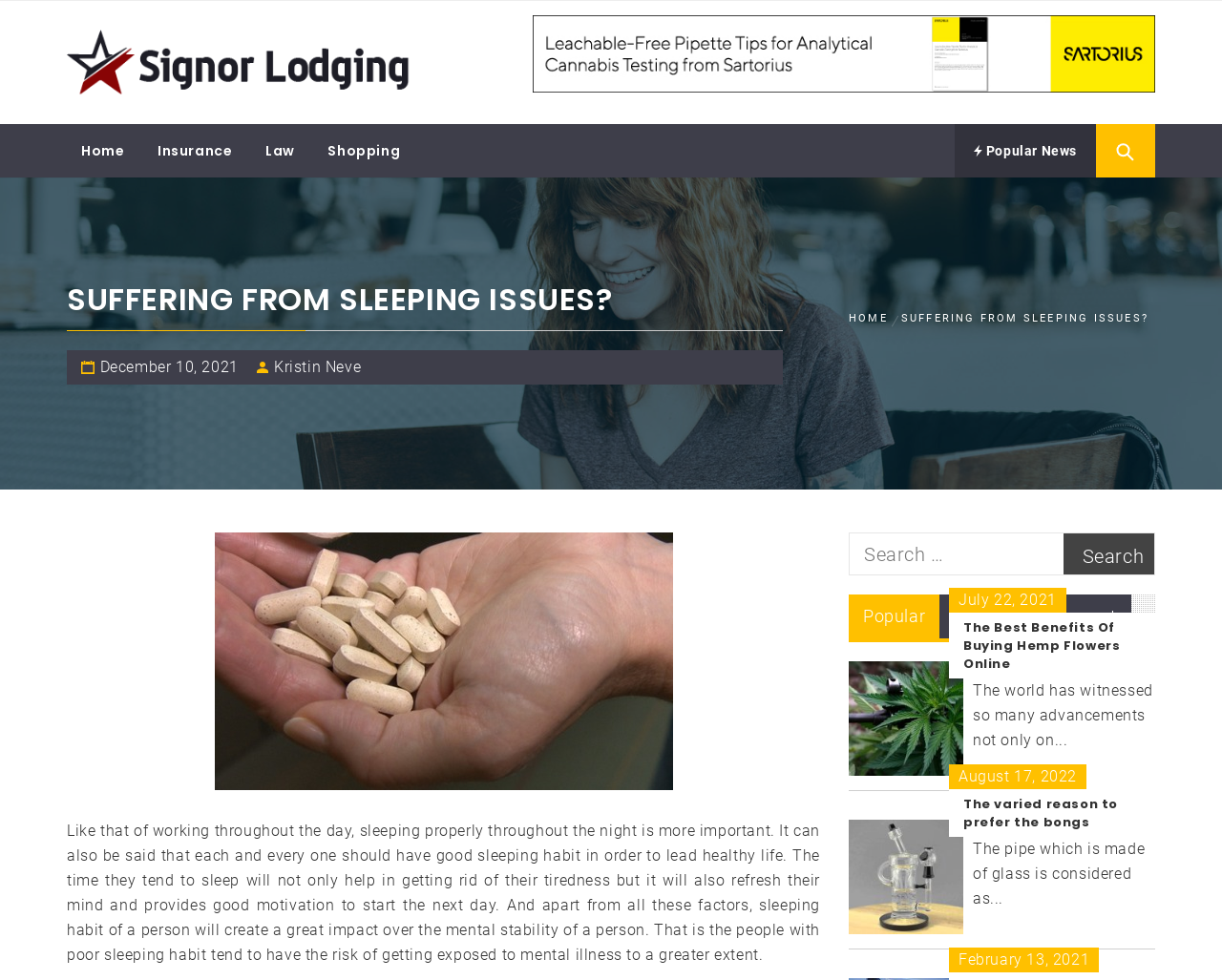What is the date of the article about bongs?
Using the image as a reference, answer the question in detail.

The webpage contains an article about the varied reasons to prefer bongs, and the date of this article is August 17, 2022, as mentioned in the webpage.